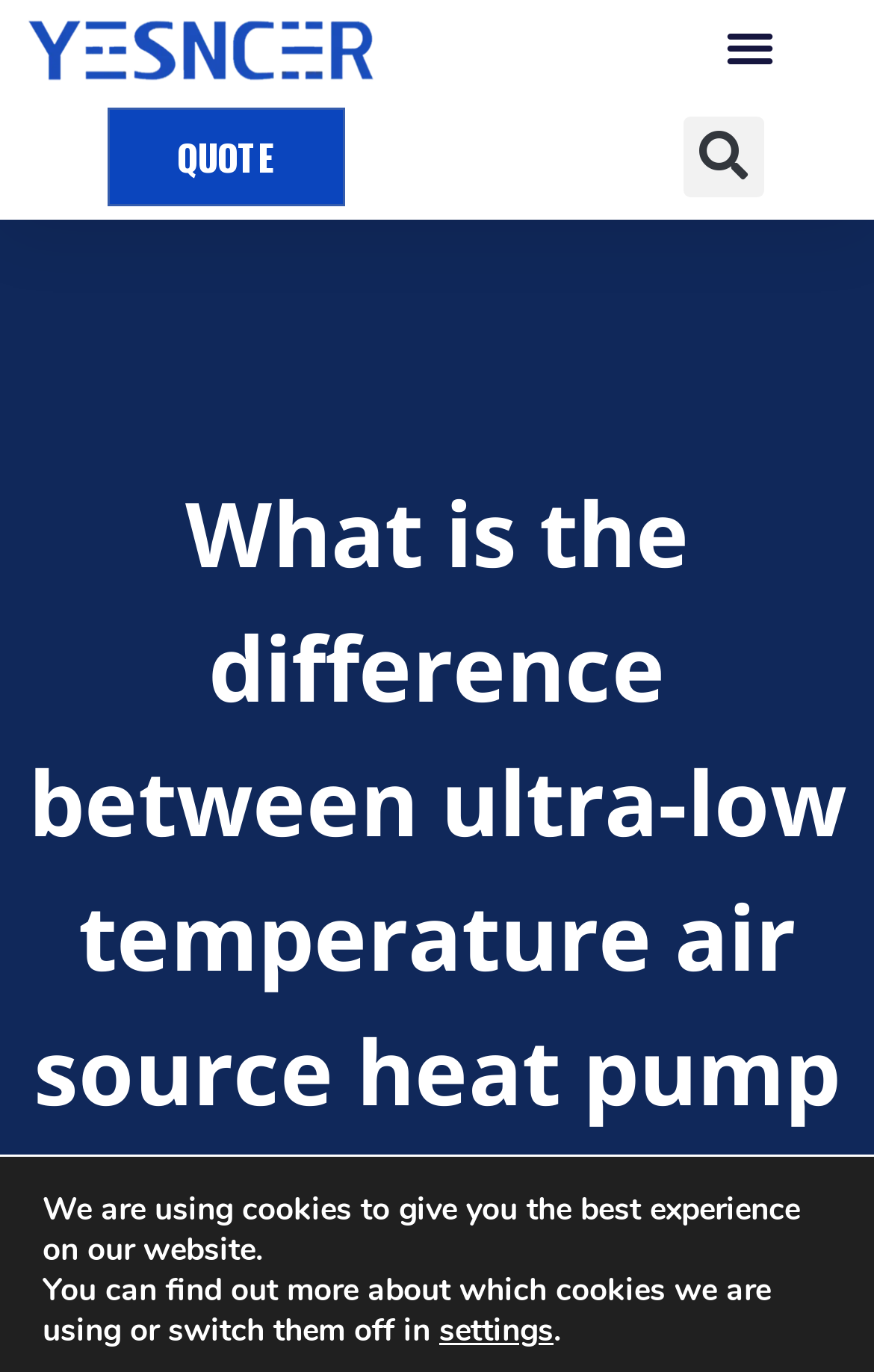What is the function of the 'Search' button?
Using the image as a reference, answer with just one word or a short phrase.

To search